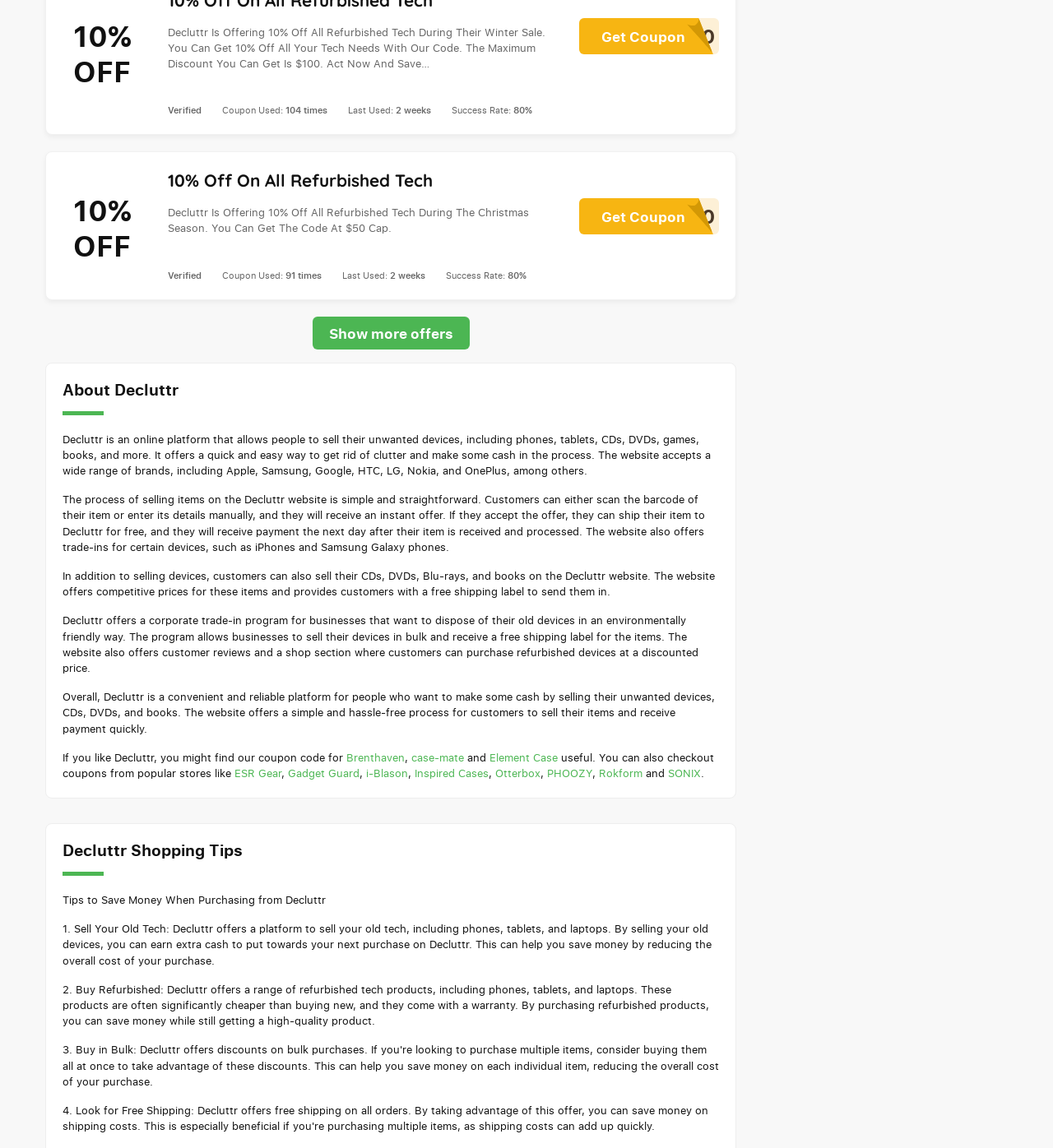Please respond to the question with a concise word or phrase:
What is the discount offered by Decluttr on refurbished tech?

10% off